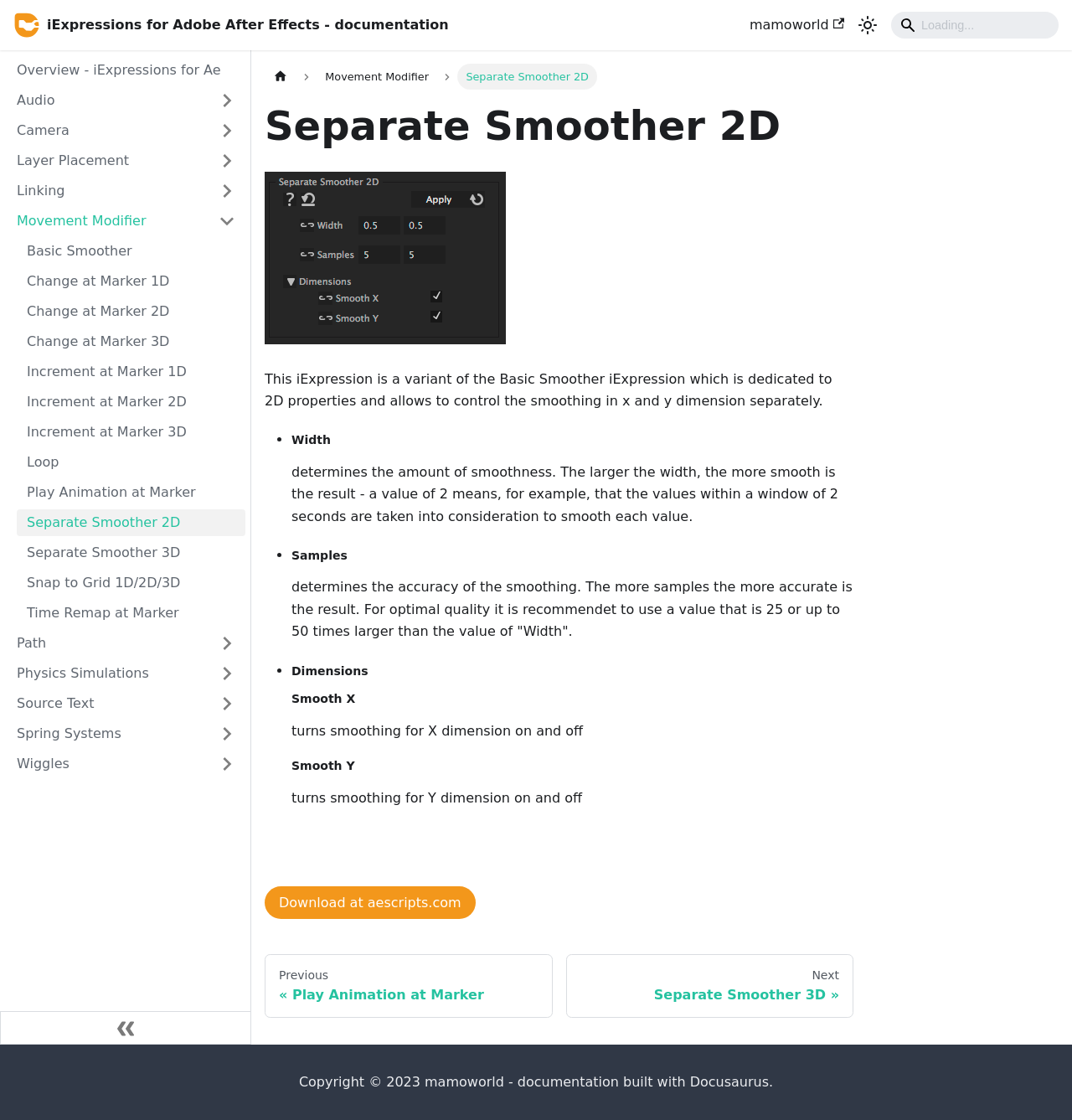Provide a short, one-word or phrase answer to the question below:
What is the name of the logo in the top left corner?

iExpressions Logo